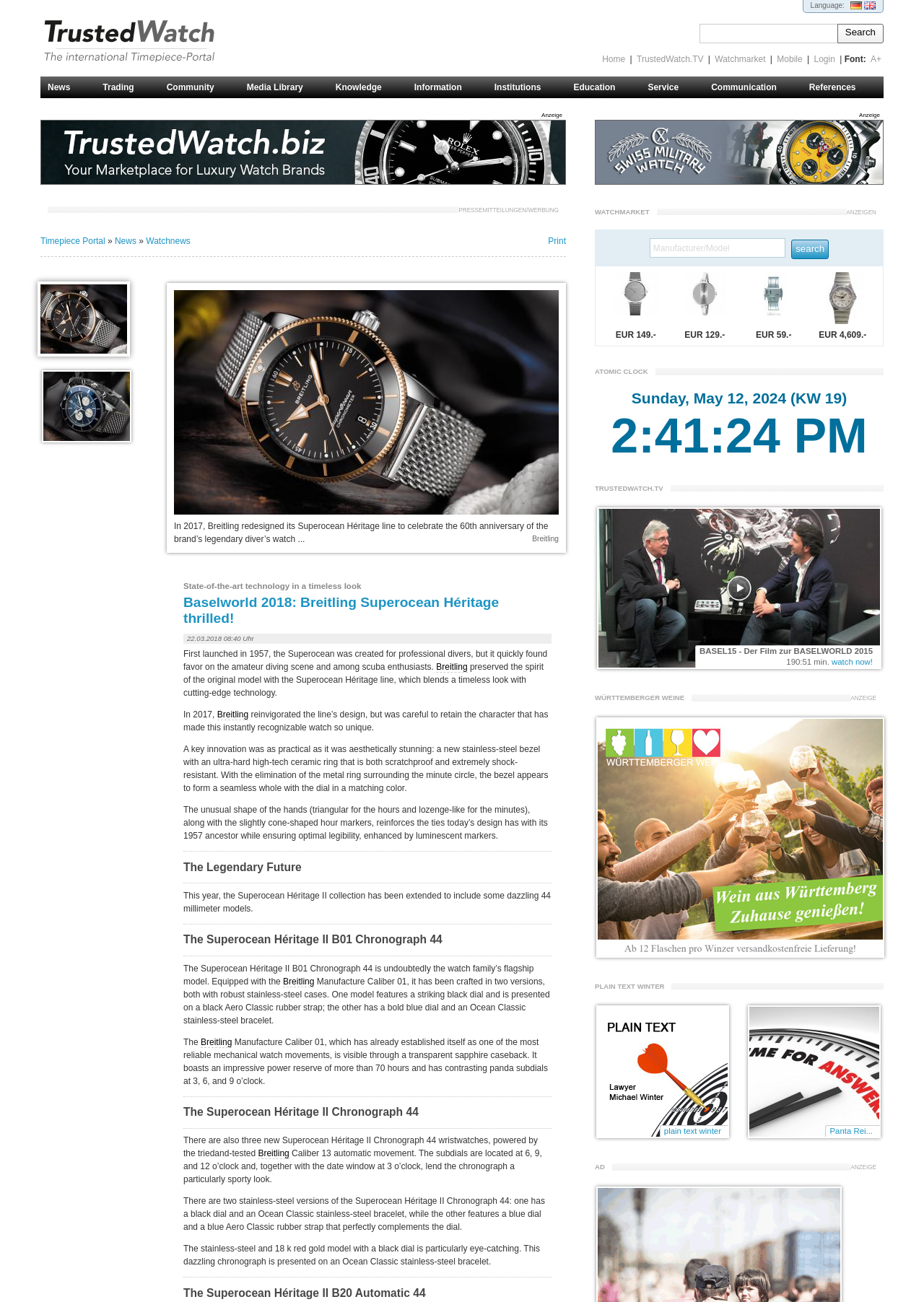Use one word or a short phrase to answer the question provided: 
What is the power reserve of the Breitling Manufacture Caliber 01?

More than 70 hours